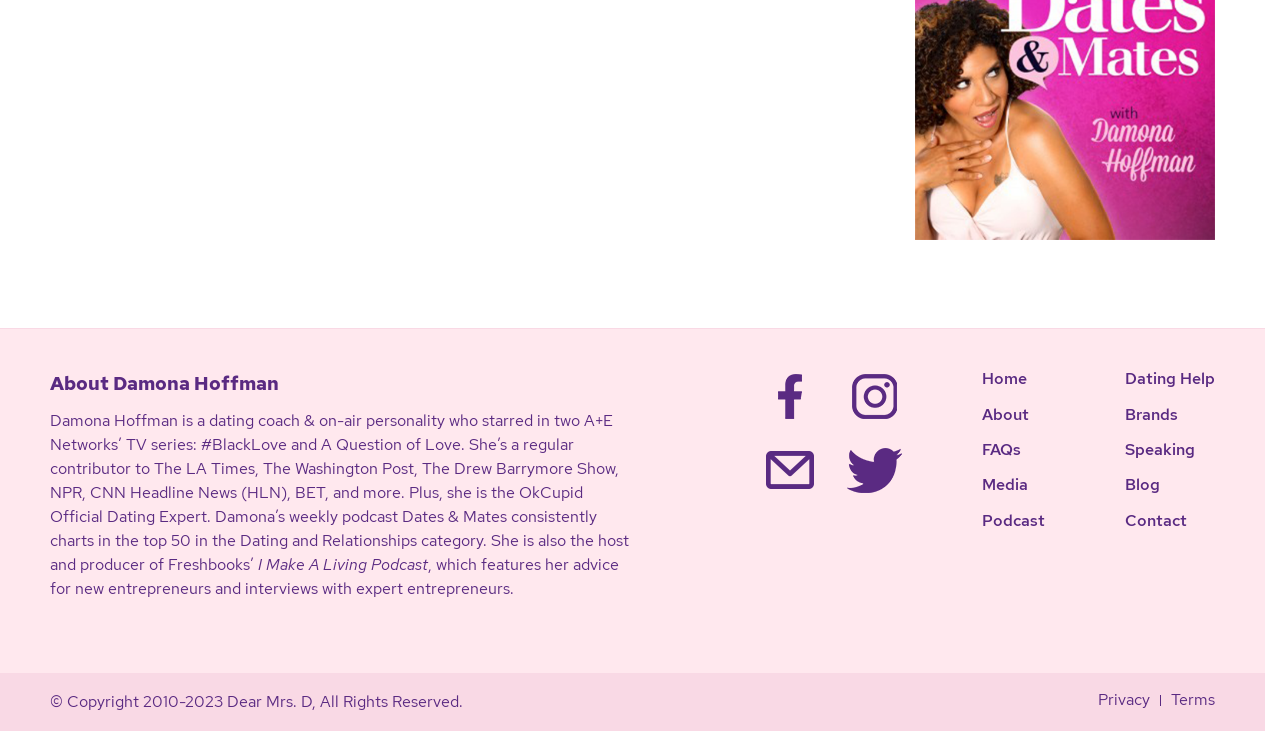What is the year range of the copyright?
From the screenshot, supply a one-word or short-phrase answer.

2010-2023